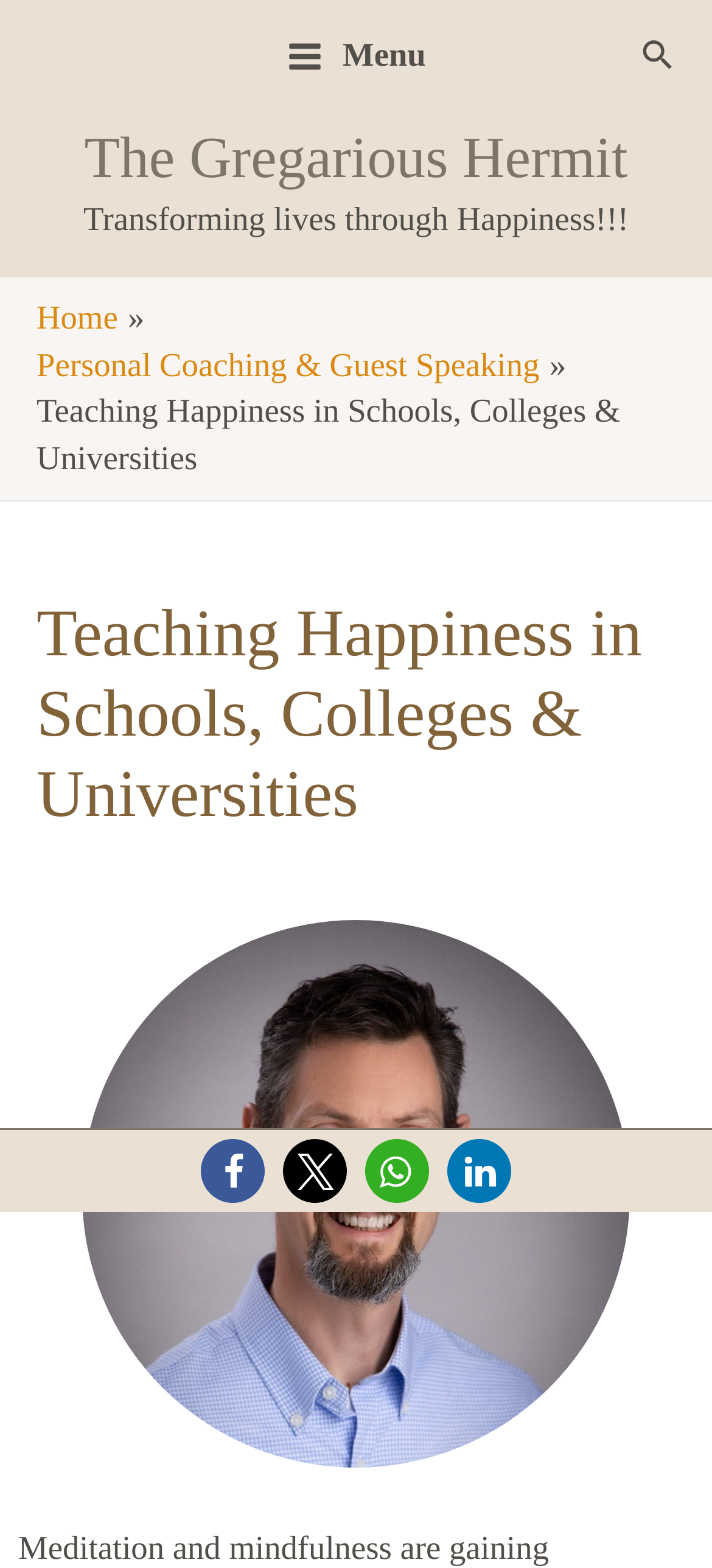Find the bounding box coordinates for the element that must be clicked to complete the instruction: "Click the starbiznews link". The coordinates should be four float numbers between 0 and 1, indicated as [left, top, right, bottom].

None